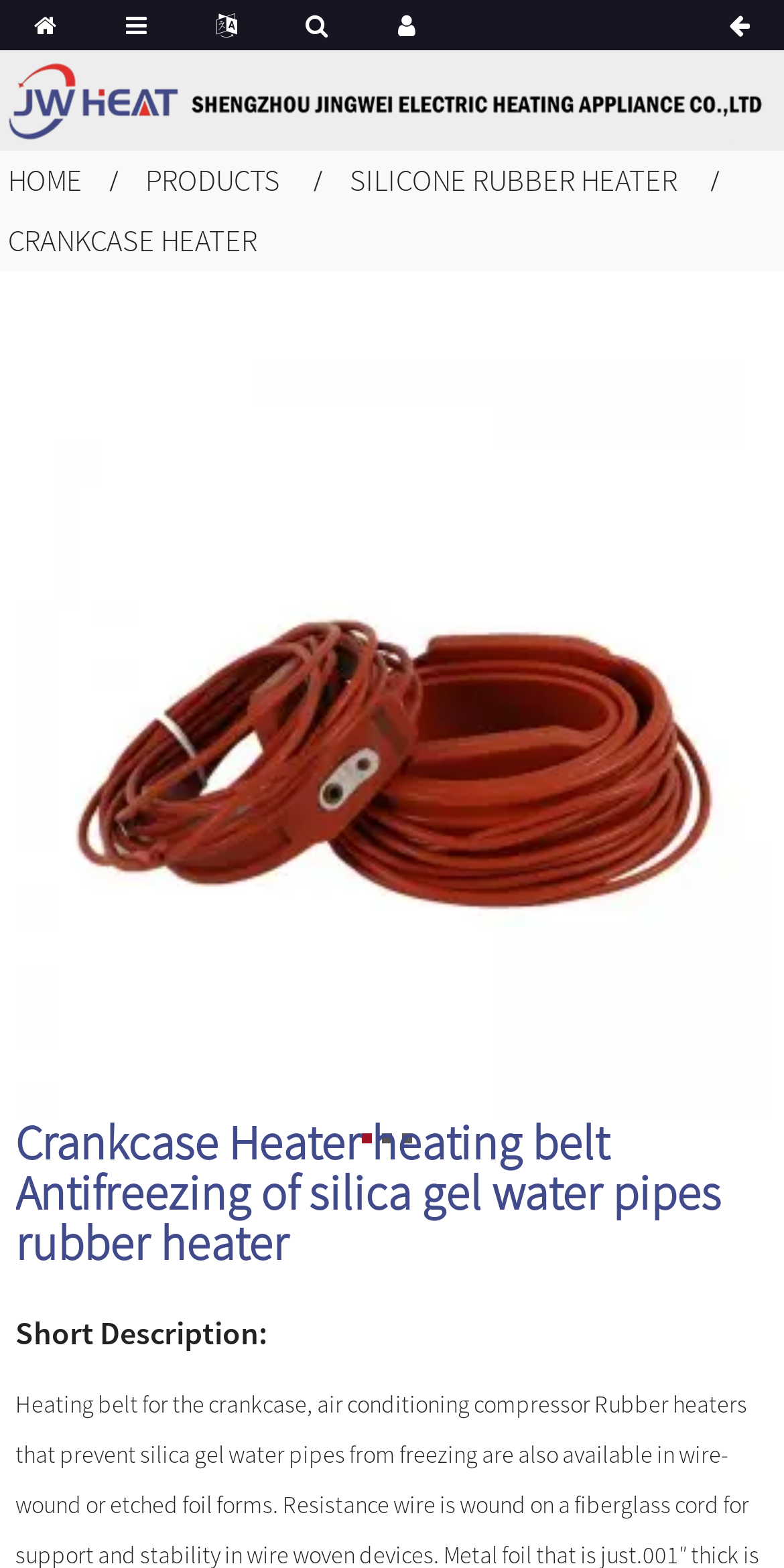Determine the main heading of the webpage and generate its text.

Crankcase Heater heating belt Antifreezing of silica gel water pipes rubber heater